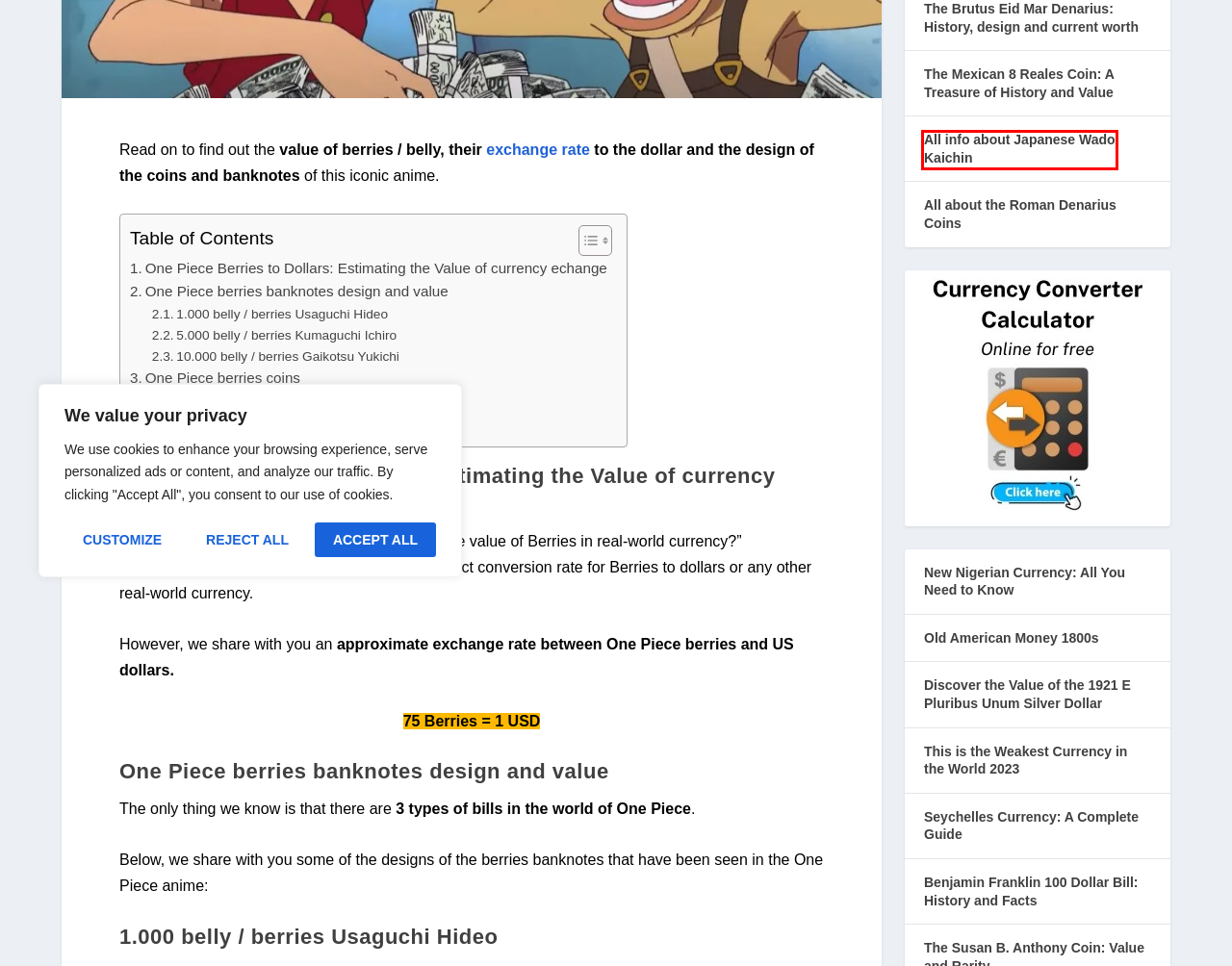Review the screenshot of a webpage containing a red bounding box around an element. Select the description that best matches the new webpage after clicking the highlighted element. The options are:
A. The Mexican 8 Reales Coin: A Treasure of History and Value - Info Currencies
B. Brutus Eid Mar Denarius: History, design and current worth - Info Currencies
C. New Nigerian Currency: All You Need to Know - Info Currencies
D. Old American Money 1800s - Info Currencies
E. Discover the Value of the 1921 E Pluribus Unum Silver Dollar
F. Benjamin Franklin 100 Dollar Bill: History and Facts - Info Currencies
G. This is the Weakest Currency in the World 2023 - Info Currencies
H. All info about Japanese Wado Kaichin - Info Currencies

H